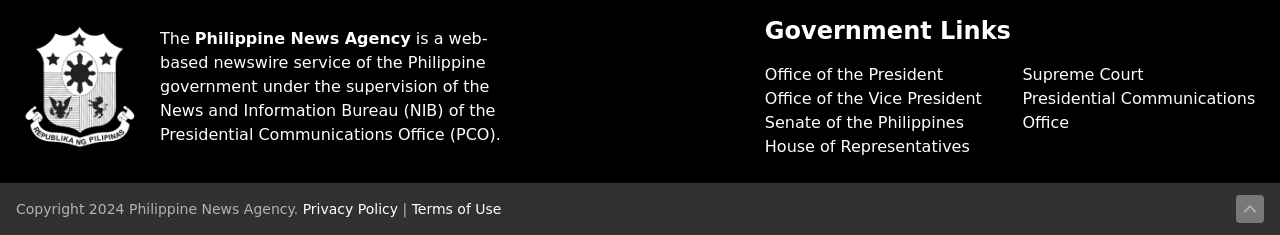What is the purpose of the button at the bottom right?
Based on the image, answer the question in a detailed manner.

The purpose of the button can be determined by its text content, which is 'Scroll to top'. This button is located at the bottom right of the webpage and is likely used to scroll the webpage back to the top.